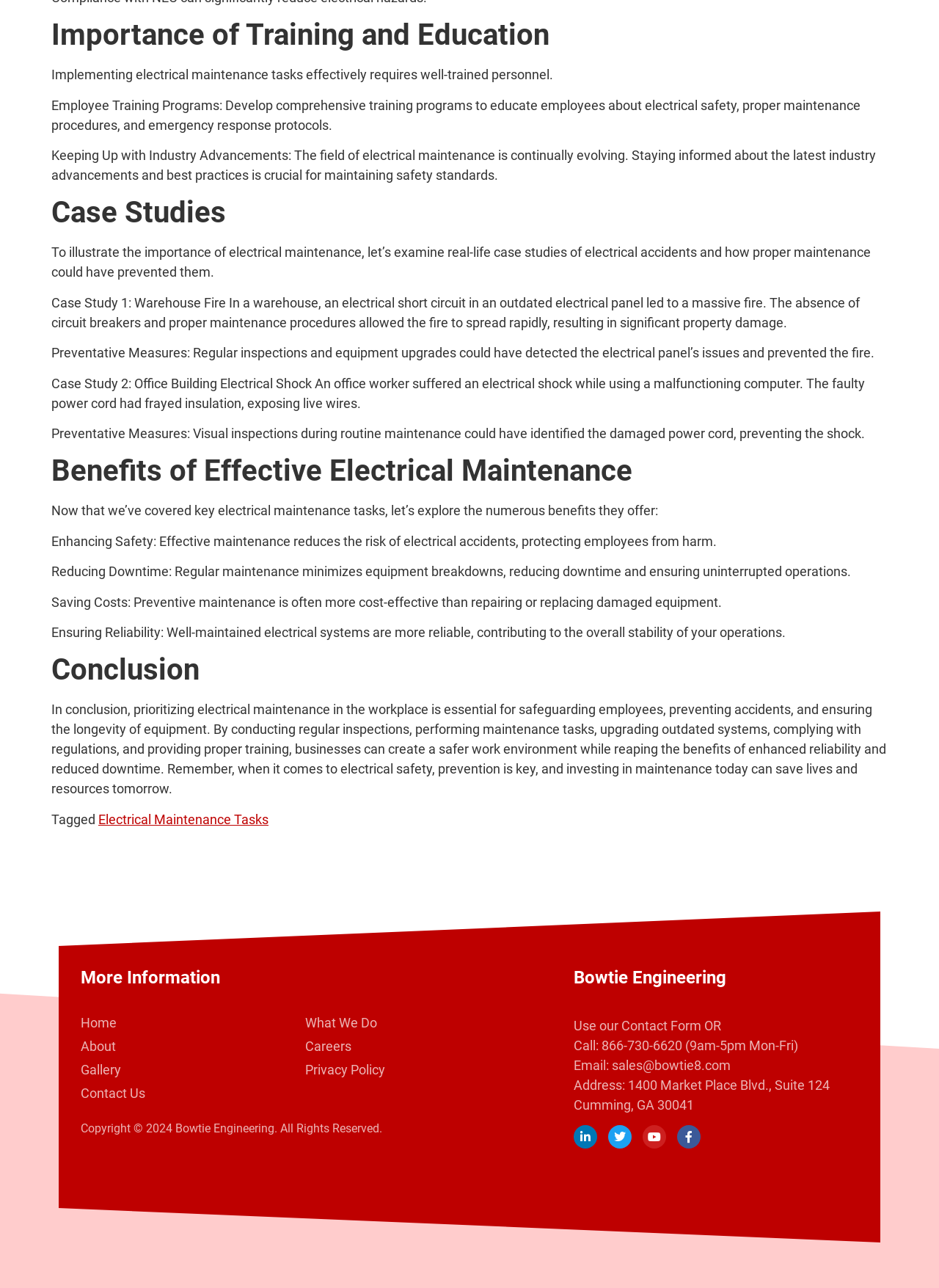Find the bounding box coordinates of the area to click in order to follow the instruction: "Click the 'Electrical Maintenance Tasks' link".

[0.105, 0.63, 0.286, 0.642]